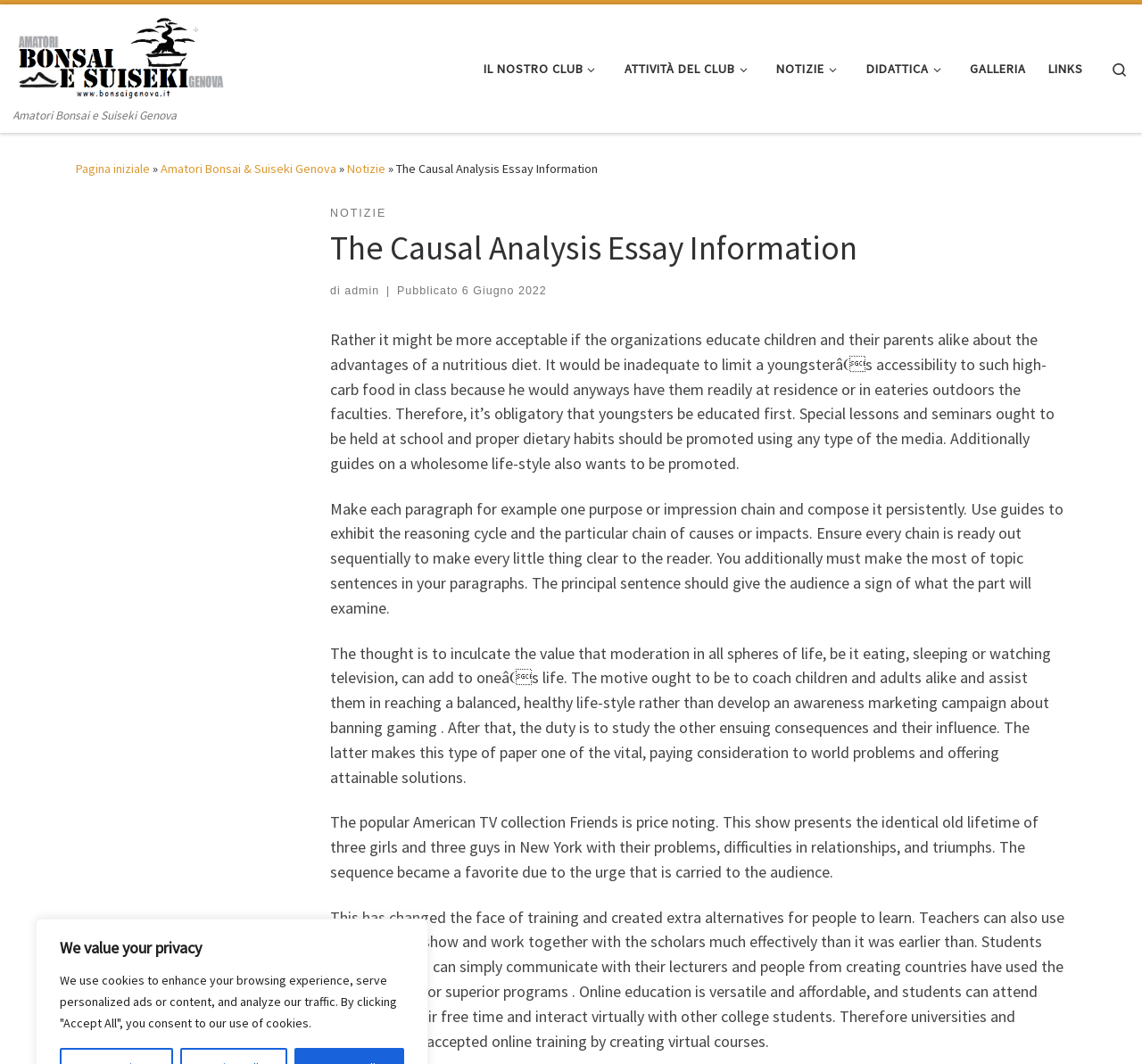Identify the bounding box coordinates of the region that needs to be clicked to carry out this instruction: "Search using the search icon". Provide these coordinates as four float numbers ranging from 0 to 1, i.e., [left, top, right, bottom].

[0.96, 0.039, 1.0, 0.09]